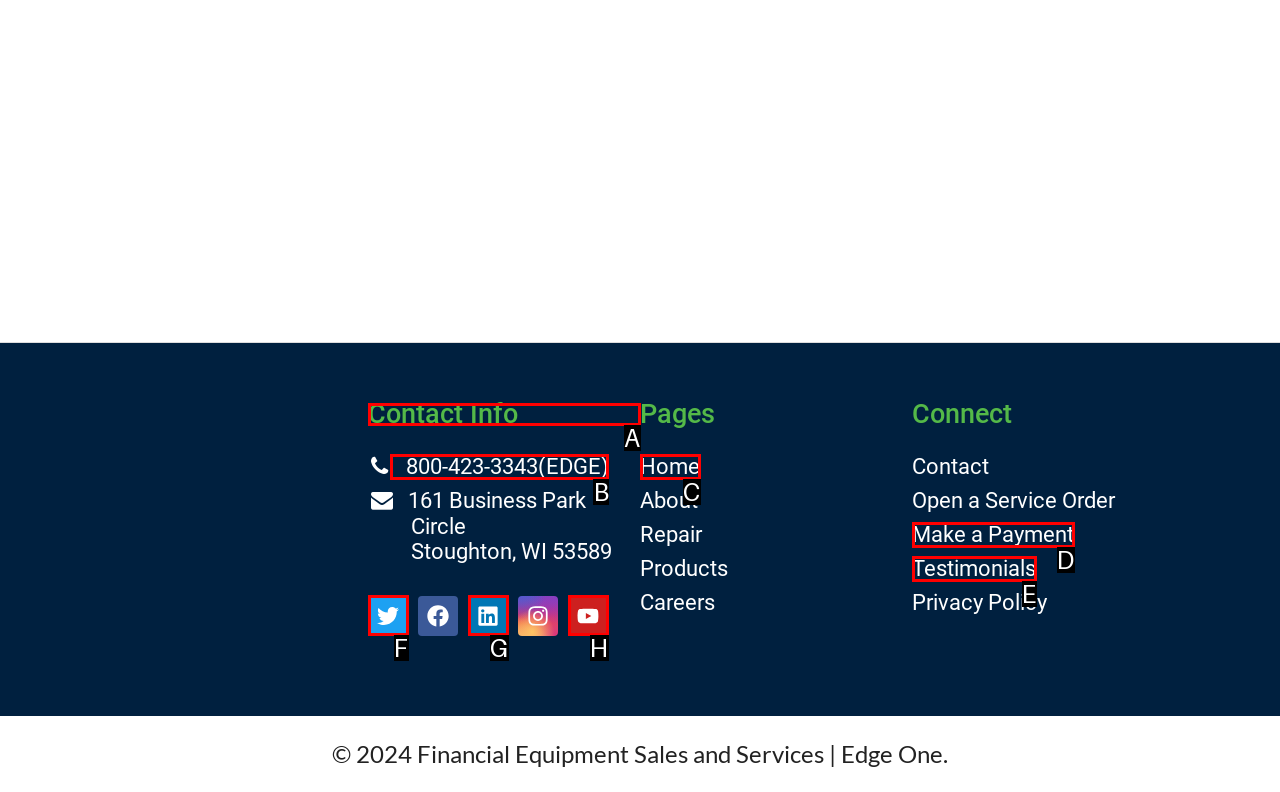Which option should be clicked to execute the following task: View contact information? Respond with the letter of the selected option.

A